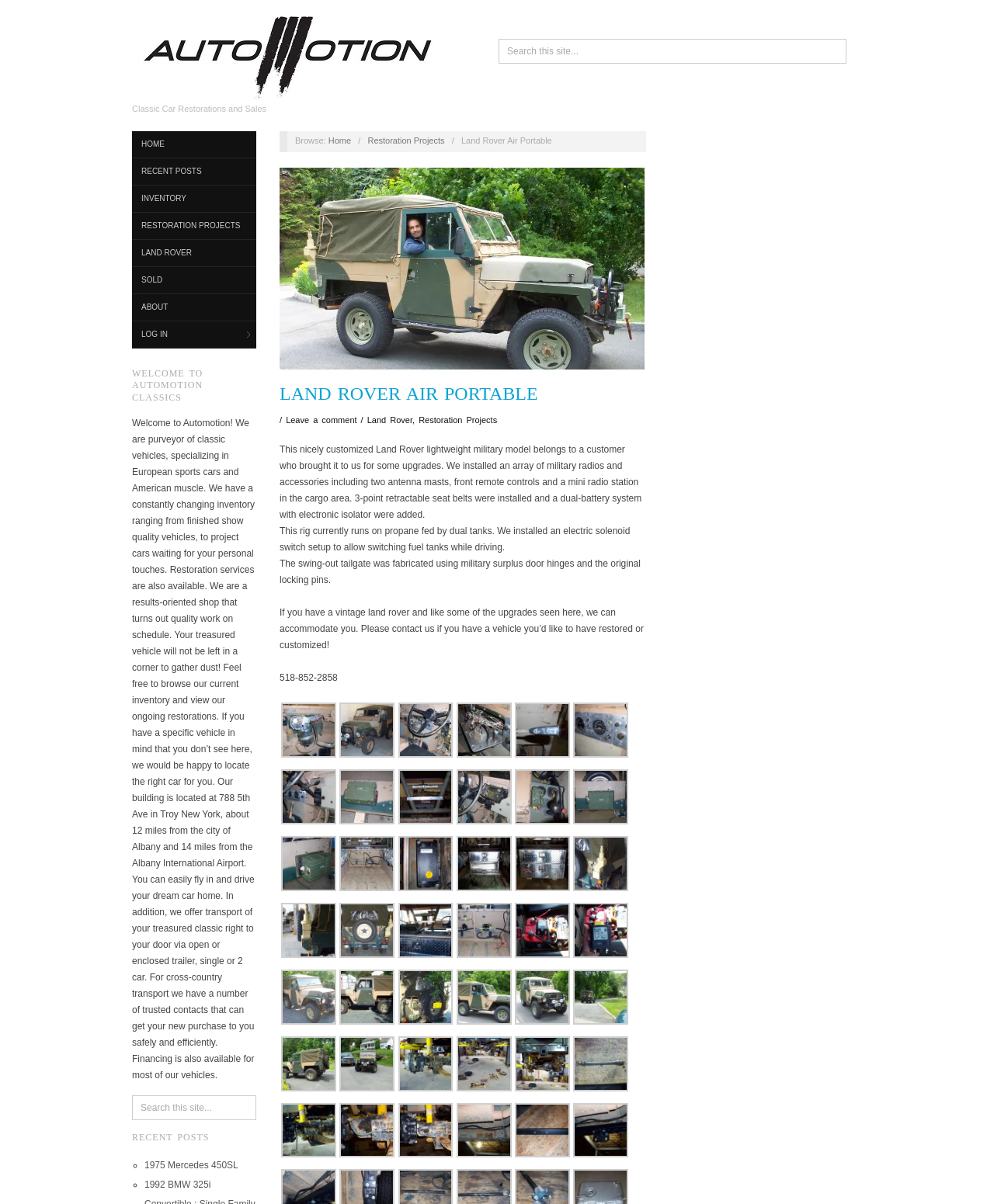Highlight the bounding box coordinates of the element you need to click to perform the following instruction: "Read about Land Rover Air Portable."

[0.281, 0.317, 0.648, 0.338]